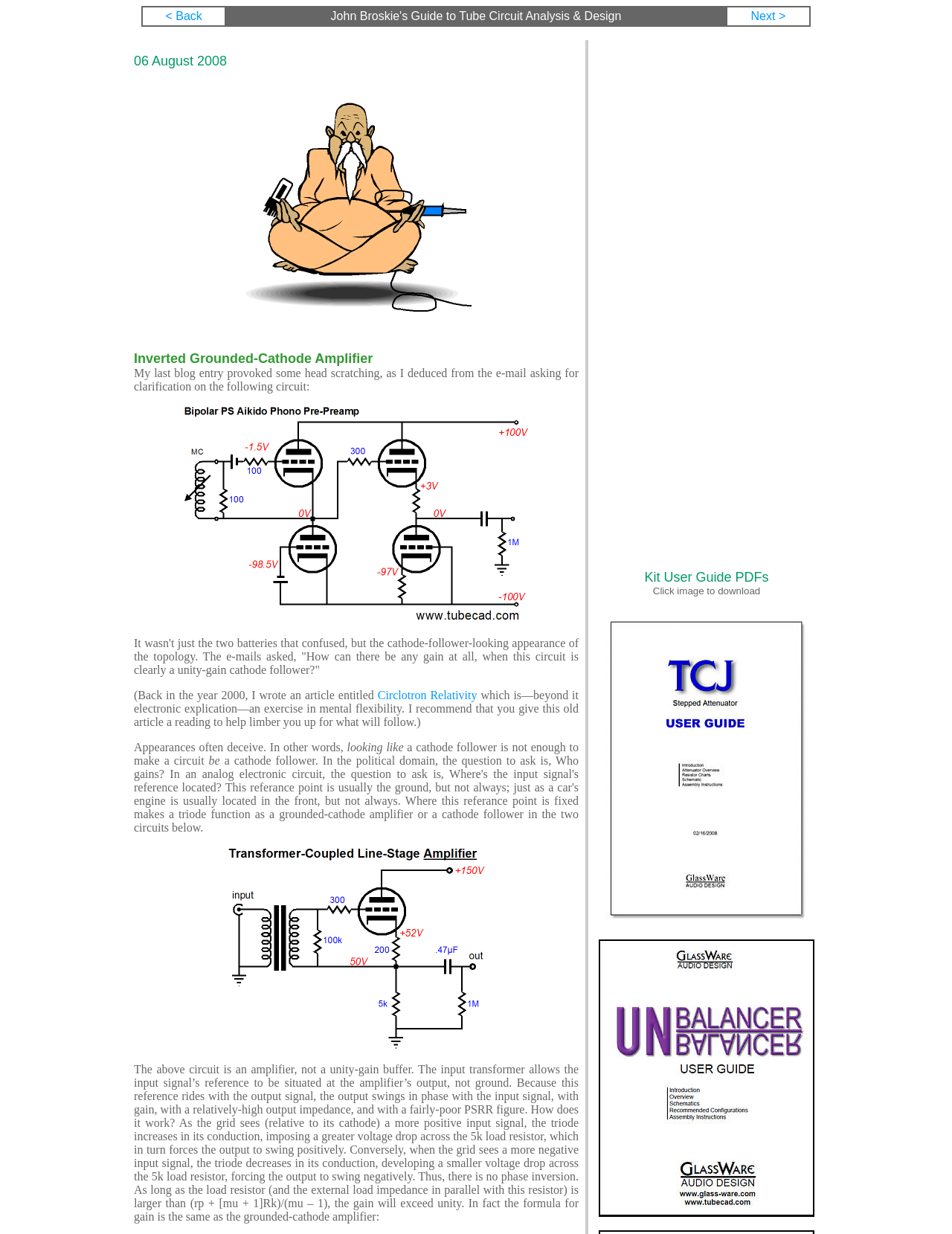Respond to the question below with a single word or phrase:
What is the text of the first link on the webpage?

< Back